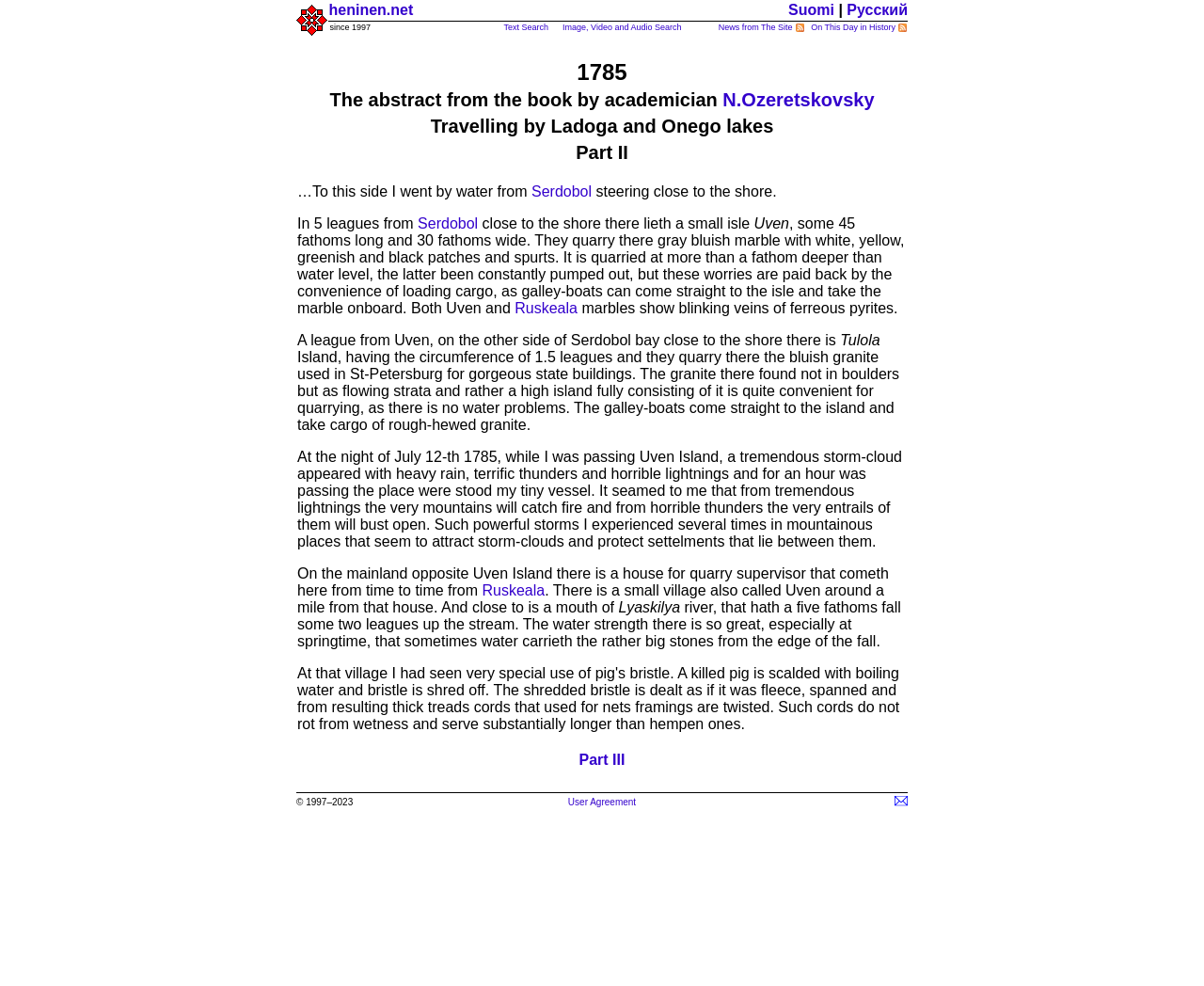Provide your answer in a single word or phrase: 
What is the purpose of the house on the mainland opposite Uven Island?

Quarry supervisor